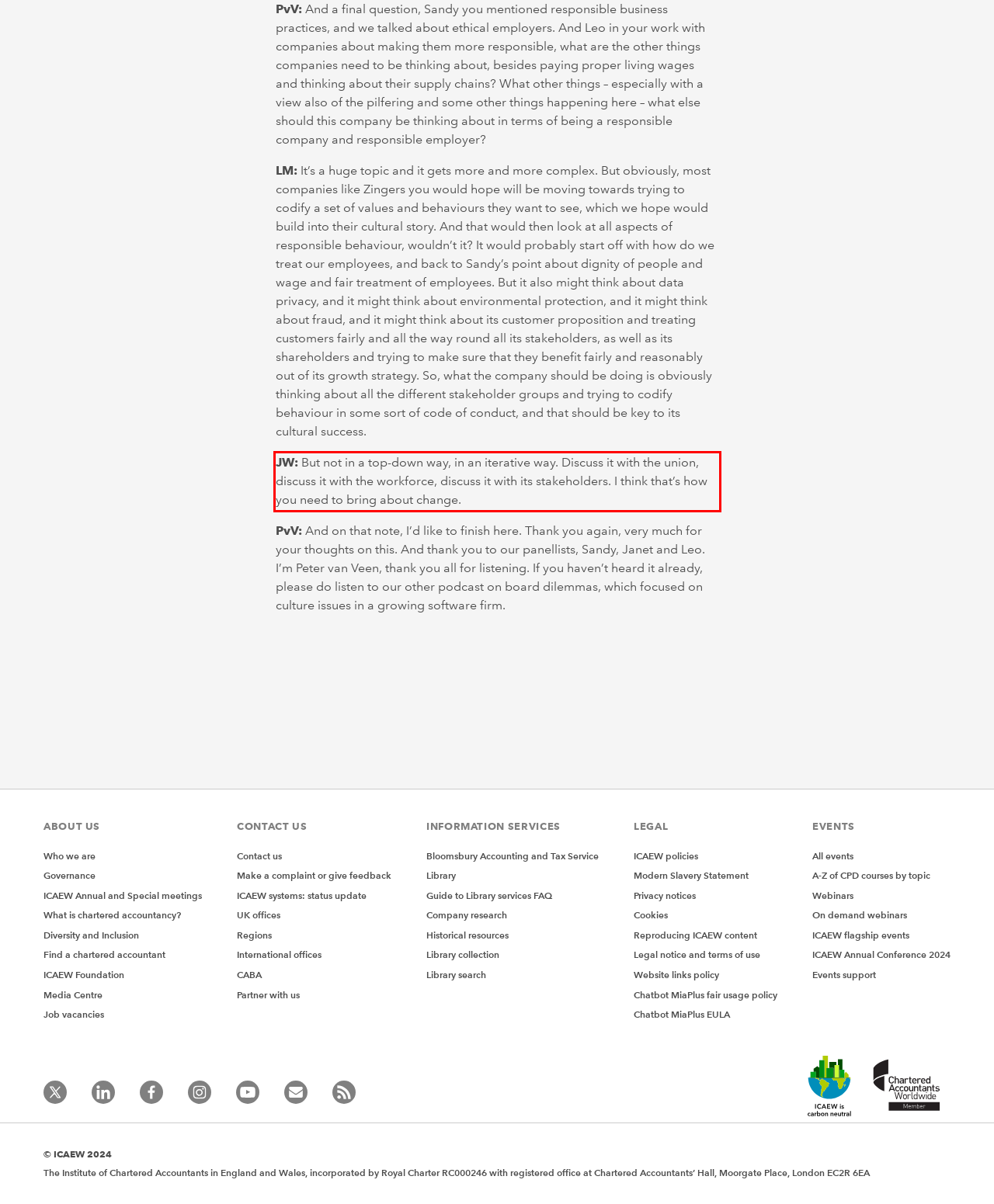You are provided with a screenshot of a webpage featuring a red rectangle bounding box. Extract the text content within this red bounding box using OCR.

JW: But not in a top-down way, in an iterative way. Discuss it with the union, discuss it with the workforce, discuss it with its stakeholders. I think that’s how you need to bring about change.